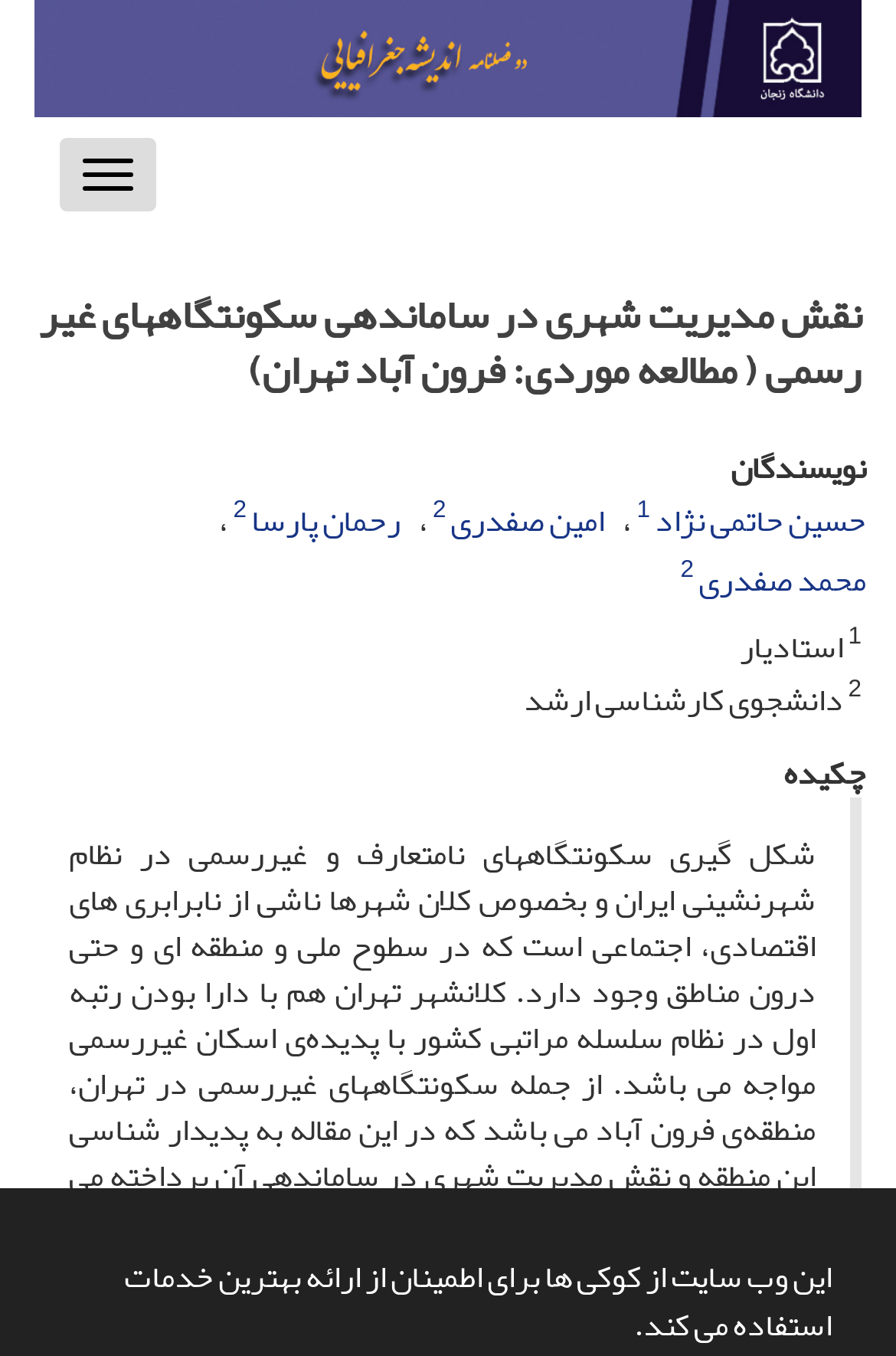Elaborate on the information and visuals displayed on the webpage.

This webpage appears to be a research article or academic paper about the role of urban management in informal settlements, specifically in Tehran. 

At the top of the page, there is a large image that spans almost the entire width of the page. Below the image, there is a navigation toggle button on the left side and a heading that displays the title of the article. 

On the right side of the page, near the top, there is a notification about the website using cookies, accompanied by a "learn more about cookies" button. 

The main content of the page is divided into sections. The first section lists the authors of the article, including Hussein Hatami Nejad, Amin Safdari, Rahman Parsa, and Mohammad Safdari, each with a corresponding superscript number. 

Below the author list, there is a summary or abstract section, indicated by the heading "چکیده" (which means "abstract" in Persian). The content of this section is not specified in the accessibility tree, but it likely provides a brief overview of the article's content. 

Throughout the page, there are no other images besides the large one at the top. The layout is primarily composed of text elements, including headings, static text, links, and superscript numbers.